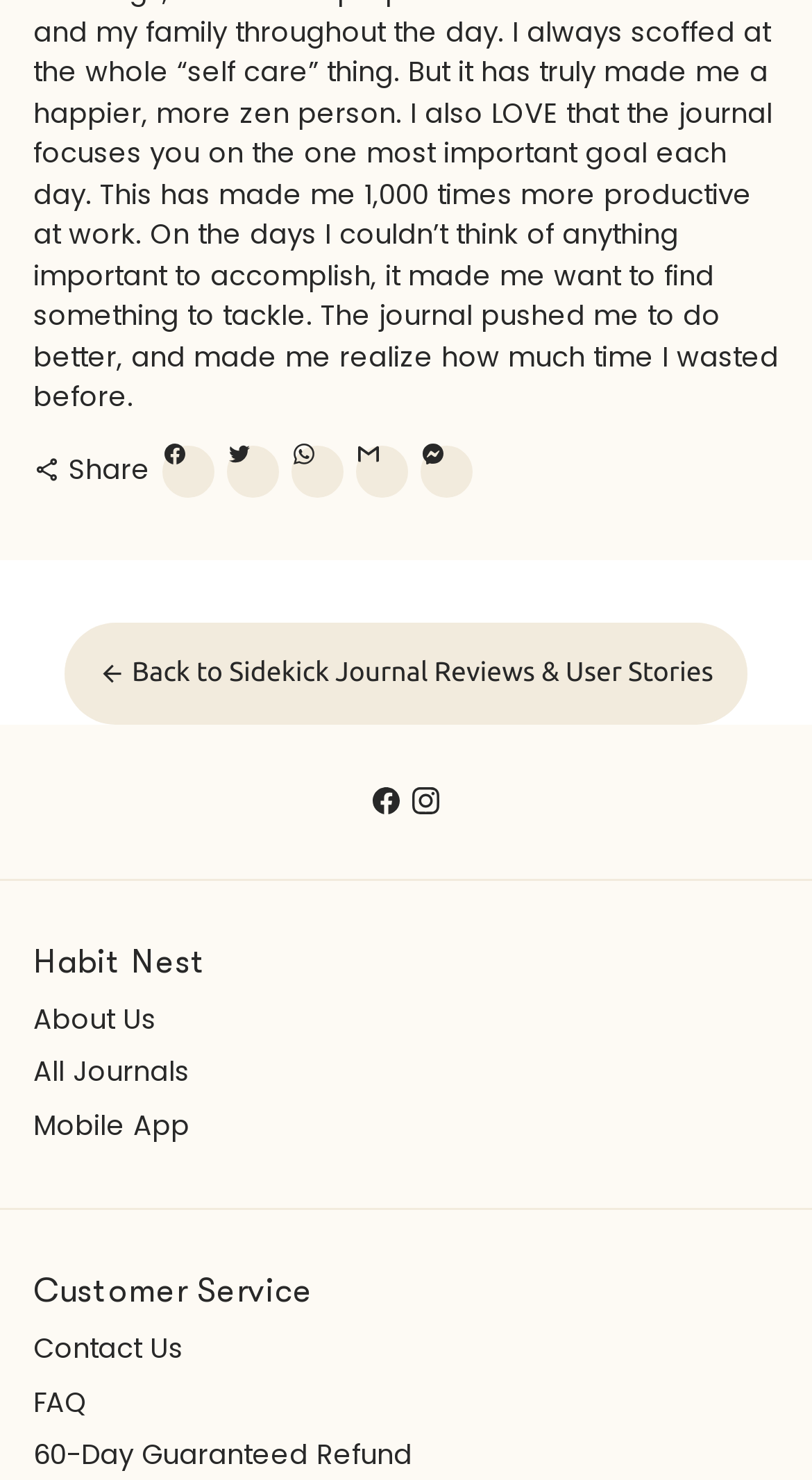Please identify the bounding box coordinates of the clickable area that will fulfill the following instruction: "Go back to Sidekick Journal Reviews & User Stories". The coordinates should be in the format of four float numbers between 0 and 1, i.e., [left, top, right, bottom].

[0.08, 0.42, 0.92, 0.49]